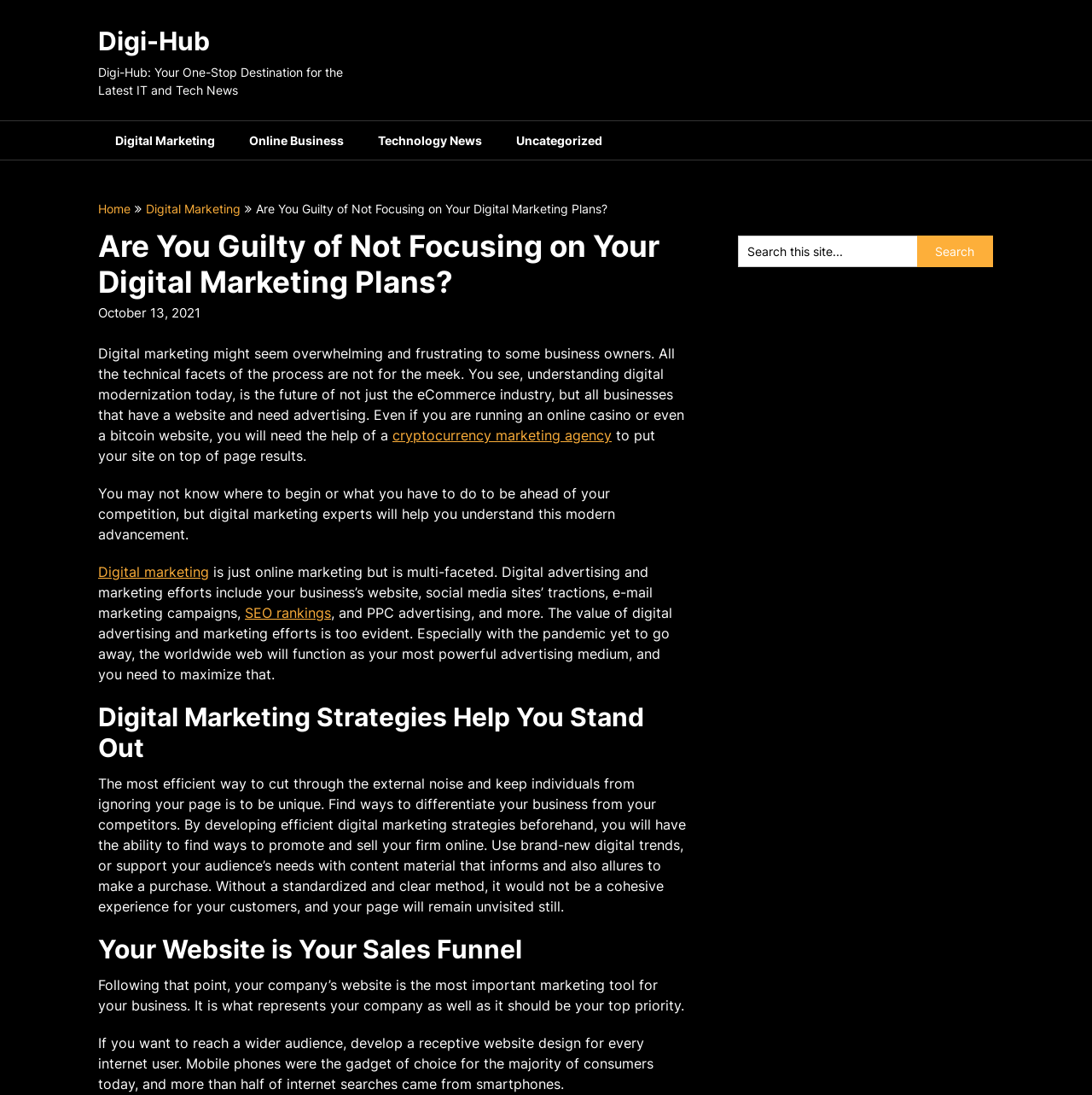Determine the bounding box coordinates of the clickable area required to perform the following instruction: "Search this site". The coordinates should be represented as four float numbers between 0 and 1: [left, top, right, bottom].

[0.676, 0.215, 0.84, 0.244]